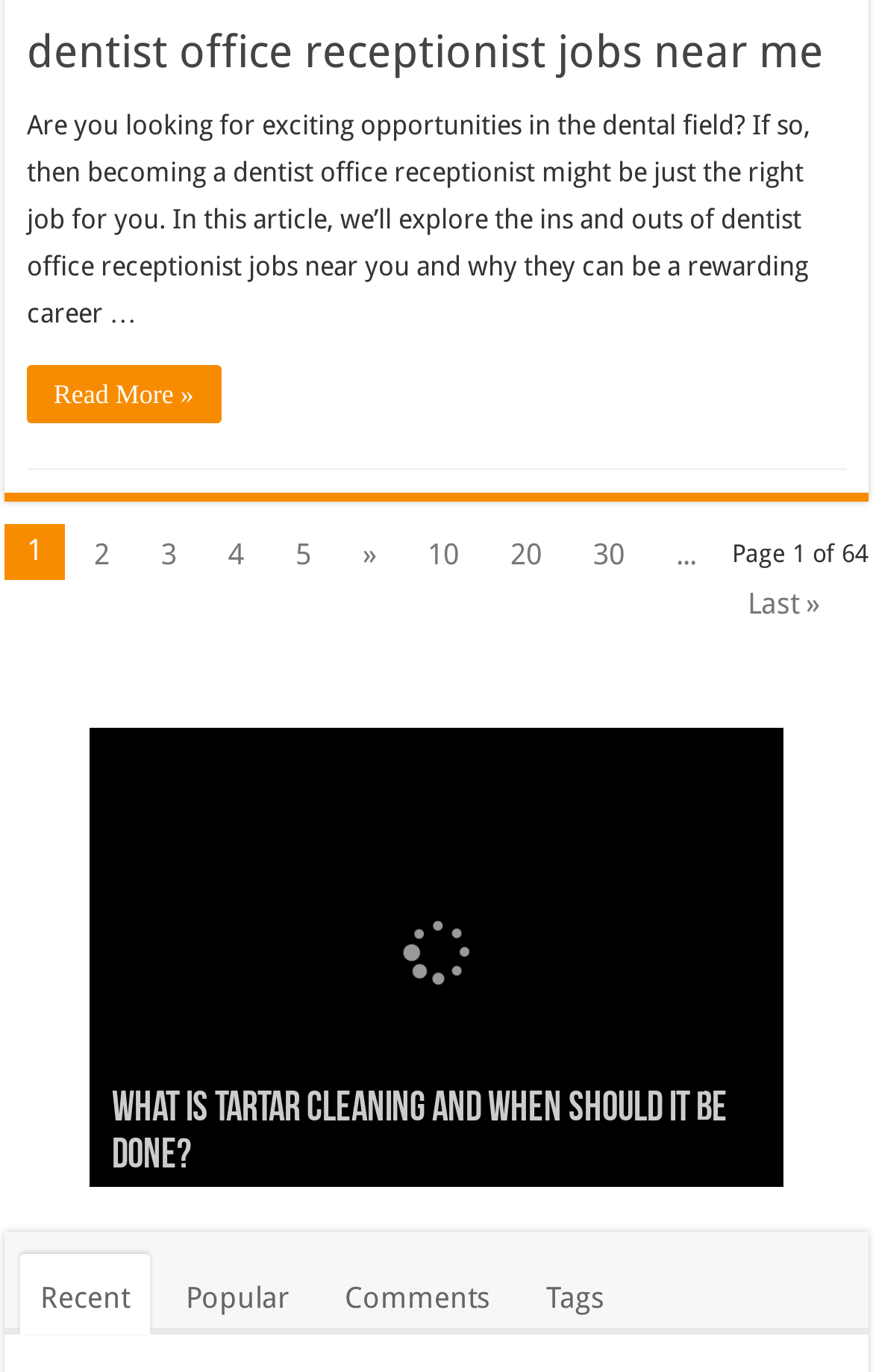Carefully examine the image and provide an in-depth answer to the question: How many pages of results are there?

The number of pages of results can be determined by looking at the text 'Page 1 of 64' at the bottom of the webpage, which indicates that there are 64 pages of results in total.